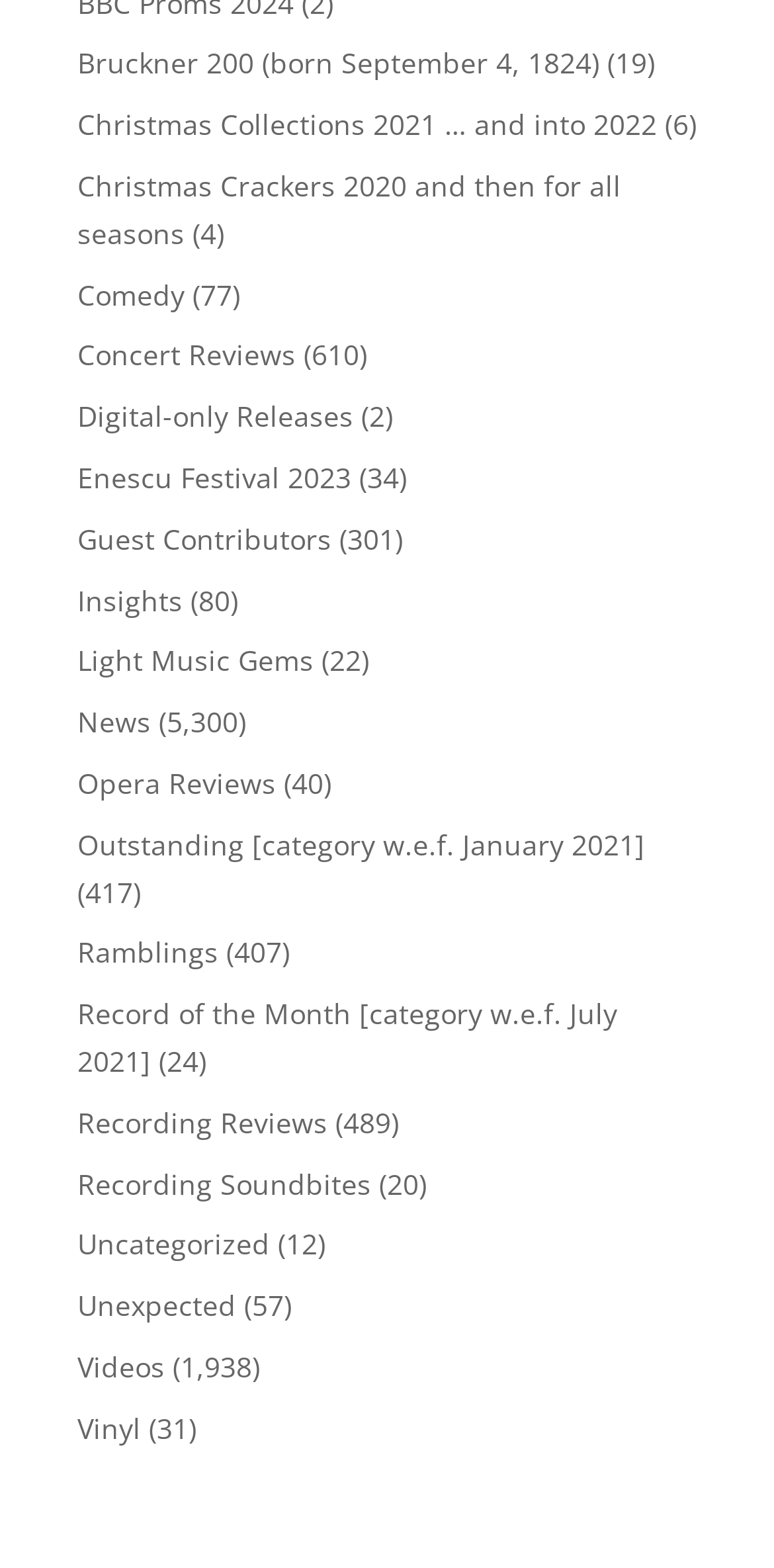Identify the bounding box coordinates for the UI element mentioned here: "Enescu Festival 2023". Provide the coordinates as four float values between 0 and 1, i.e., [left, top, right, bottom].

[0.1, 0.292, 0.454, 0.316]